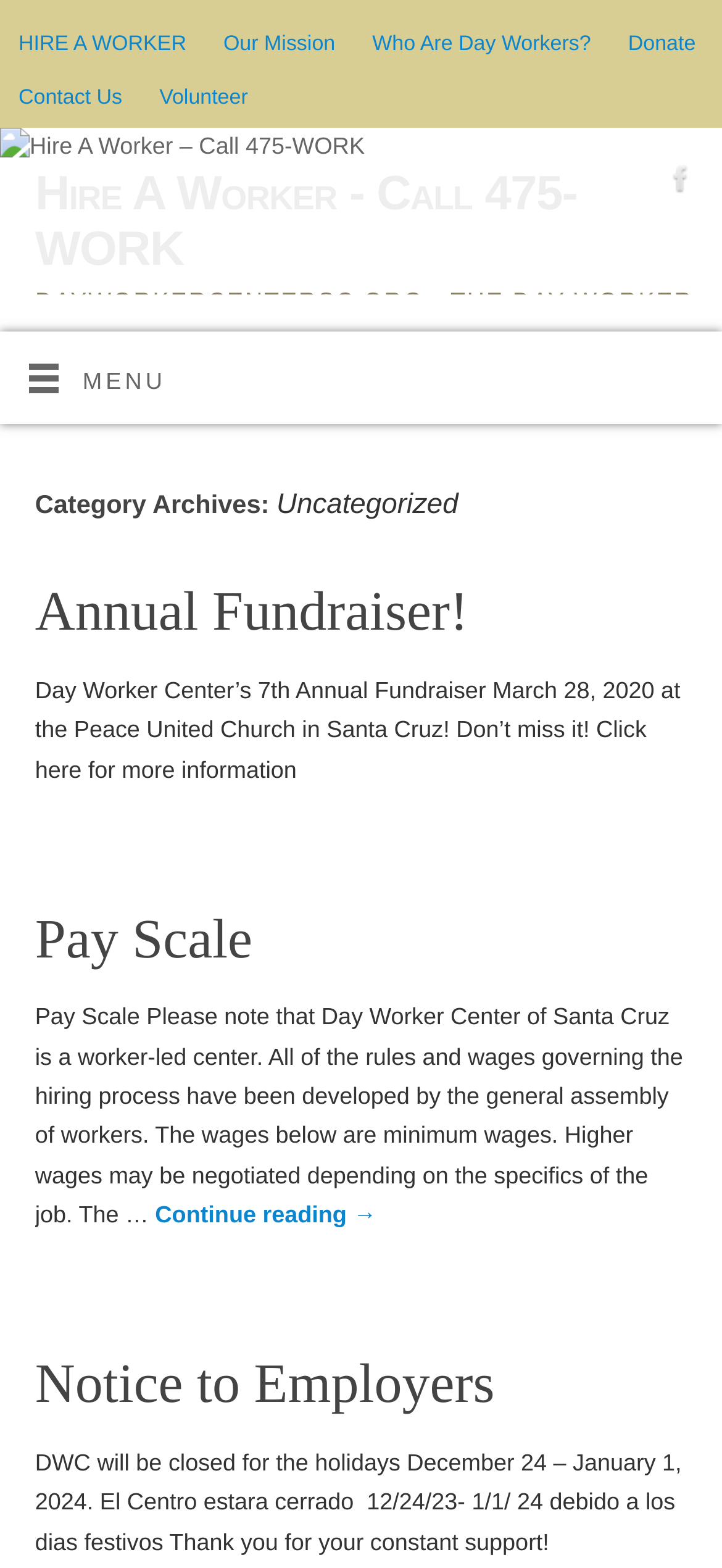Identify the bounding box coordinates necessary to click and complete the given instruction: "Learn about Day Workers".

[0.516, 0.021, 0.819, 0.035]